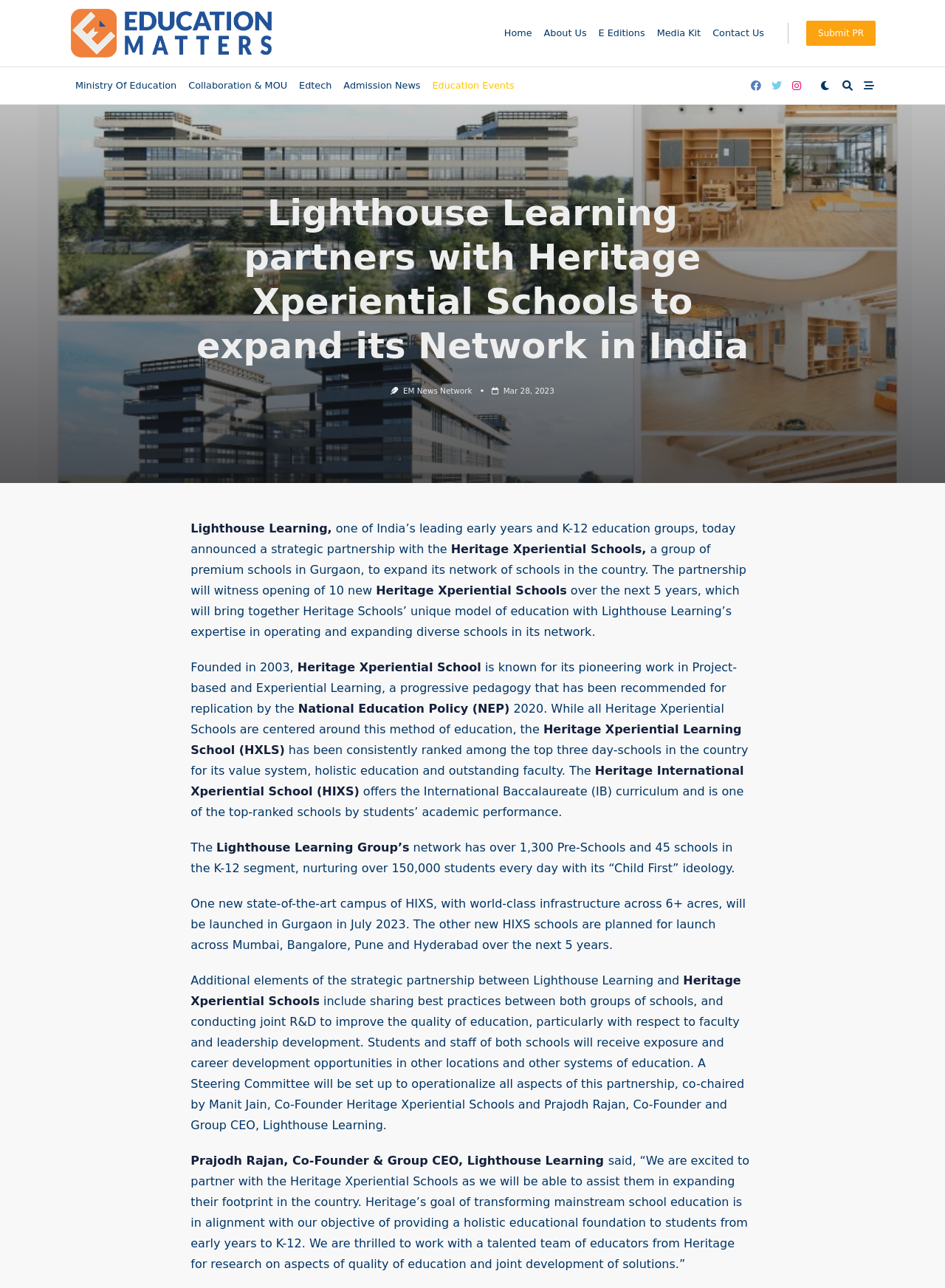Can you pinpoint the bounding box coordinates for the clickable element required for this instruction: "Contact Us"? The coordinates should be four float numbers between 0 and 1, i.e., [left, top, right, bottom].

[0.748, 0.013, 0.815, 0.039]